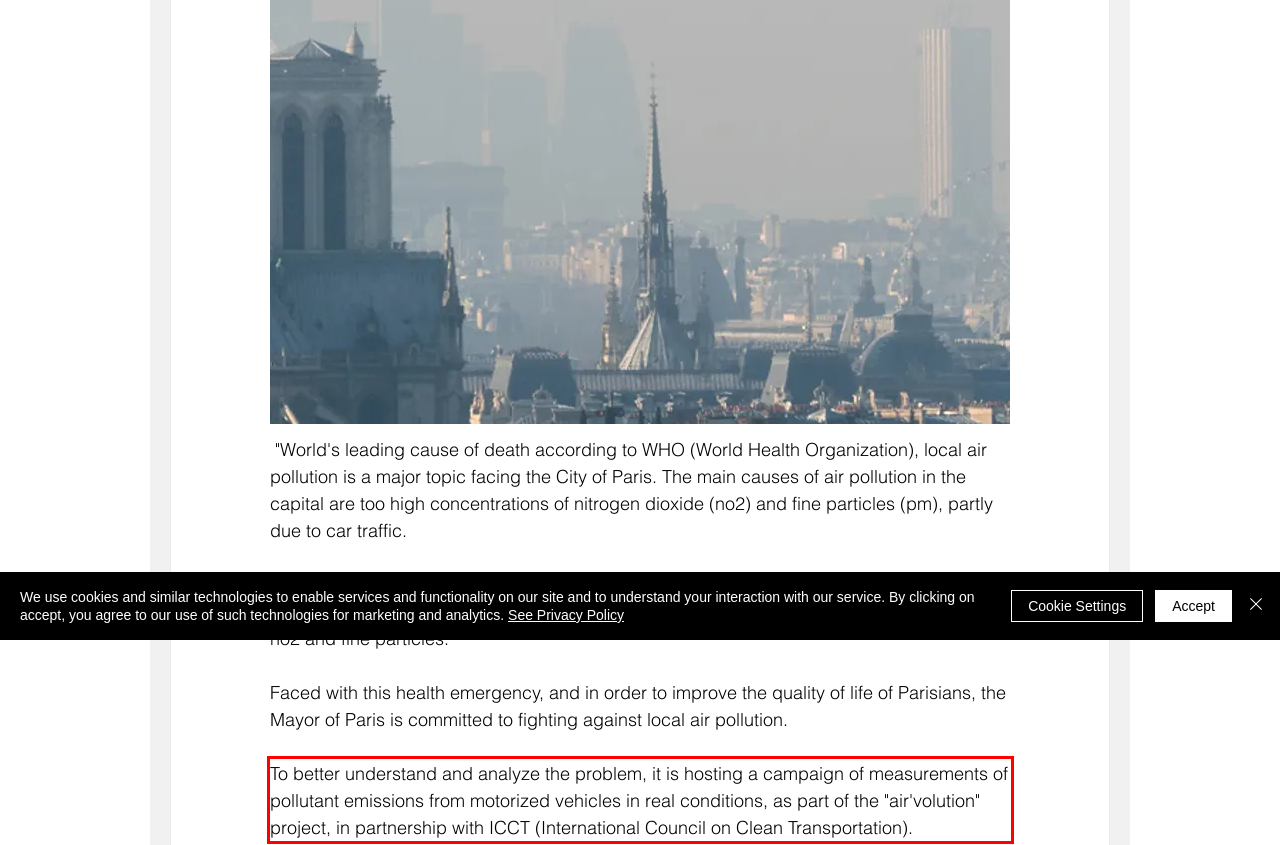Please recognize and transcribe the text located inside the red bounding box in the webpage image.

To better understand and analyze the problem, it is hosting a campaign of measurements of pollutant emissions from motorized vehicles in real conditions, as part of the "air'volution" project, in partnership with ICCT (International Council on Clean Transportation).